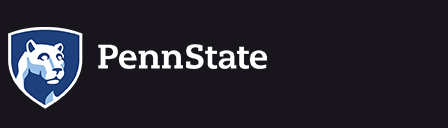Describe all the important aspects and details of the image.

The image features the logo of Penn State University, prominently displaying a stylized depiction of a lion's head in blue and white, framed within a shield. To the right of the lion is the text "Penn State," presented in a clean, modern font. The background is dark, enhancing the visibility of the logo and text, which reflect the university's identity and commitment to excellence. This logo is often associated with the university's vibrant academic community and research initiatives, including collaborative projects geared towards advancing technology and human comfort in fields like assistive robotics.